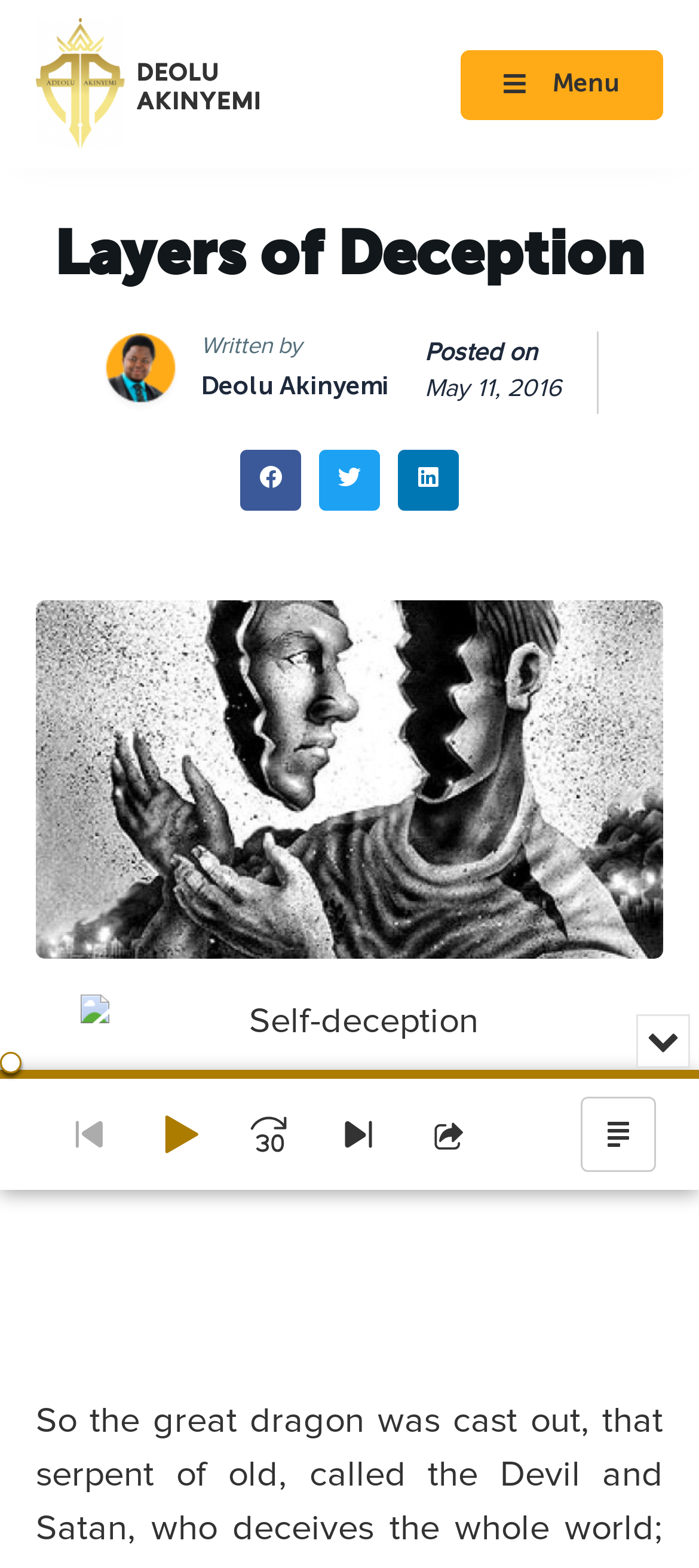Please identify the bounding box coordinates of the area I need to click to accomplish the following instruction: "Show more media controls".

[0.892, 0.695, 0.974, 0.731]